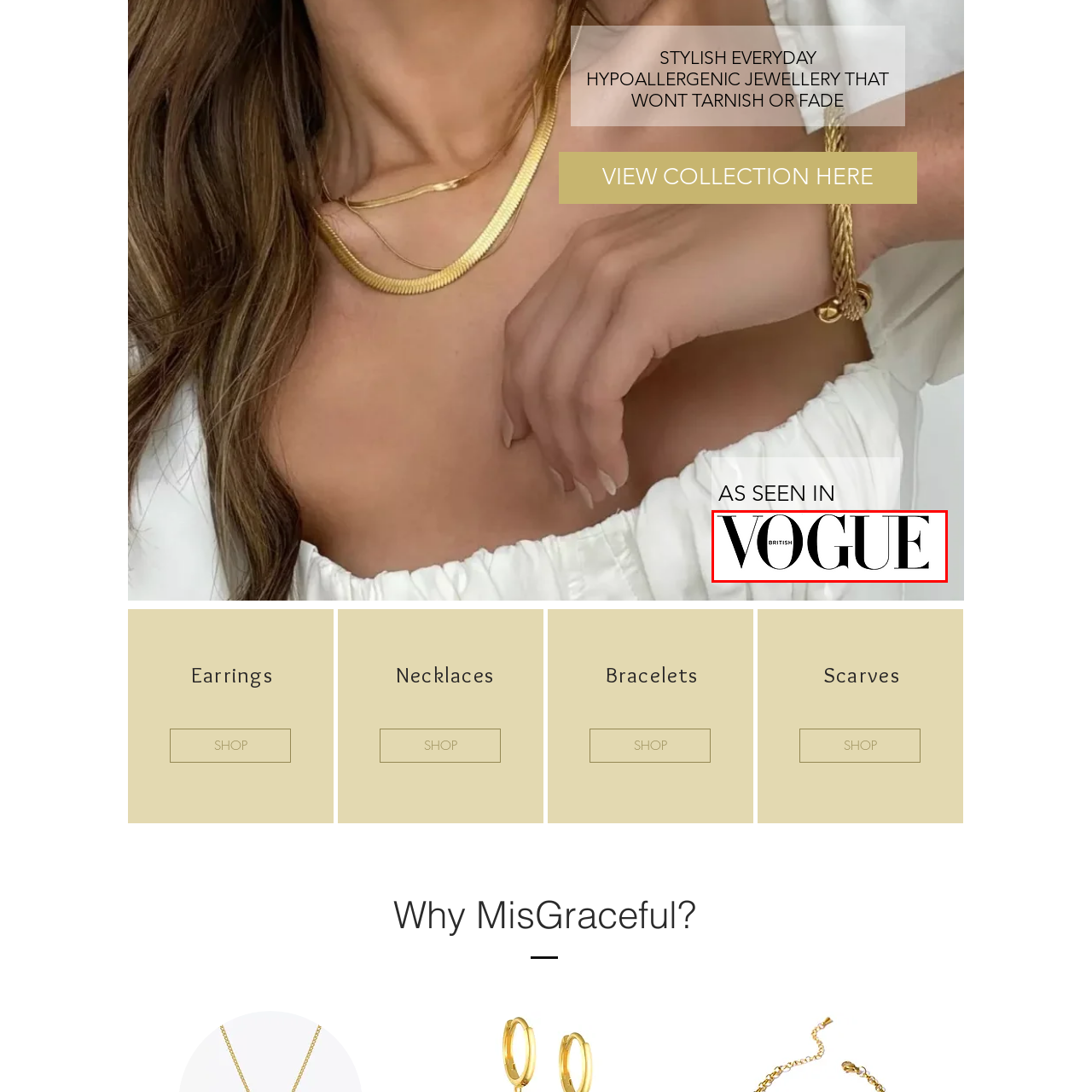Examine the content inside the red bounding box and offer a comprehensive answer to the following question using the details from the image: What is emphasized by the word 'BRITISH' above 'VOGUE'?

The word 'BRITISH' is elegantly integrated above 'VOGUE' to emphasize the magazine's British heritage, highlighting its roots and cultural background.